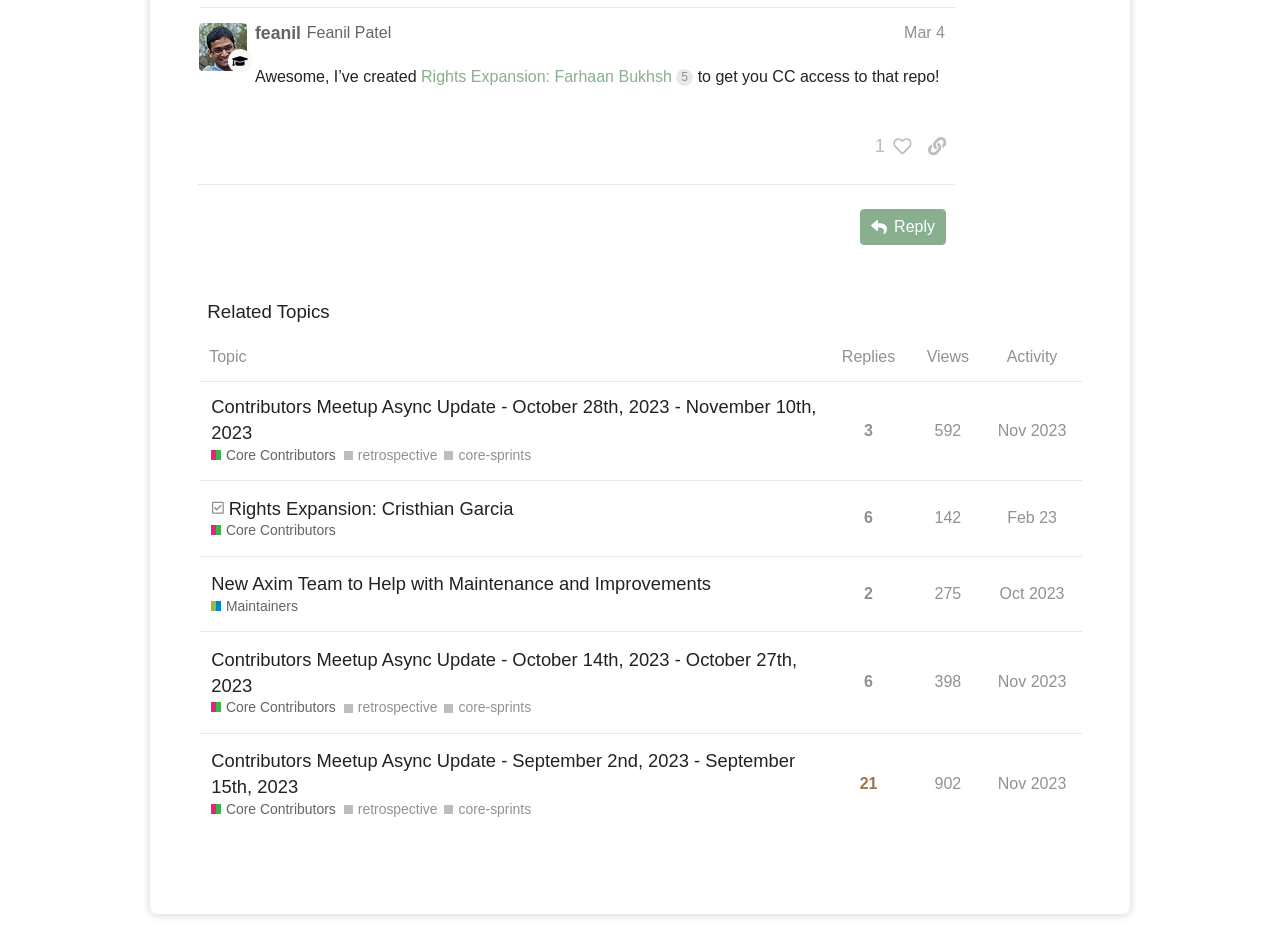How many people liked the post?
Look at the image and respond with a one-word or short-phrase answer.

1